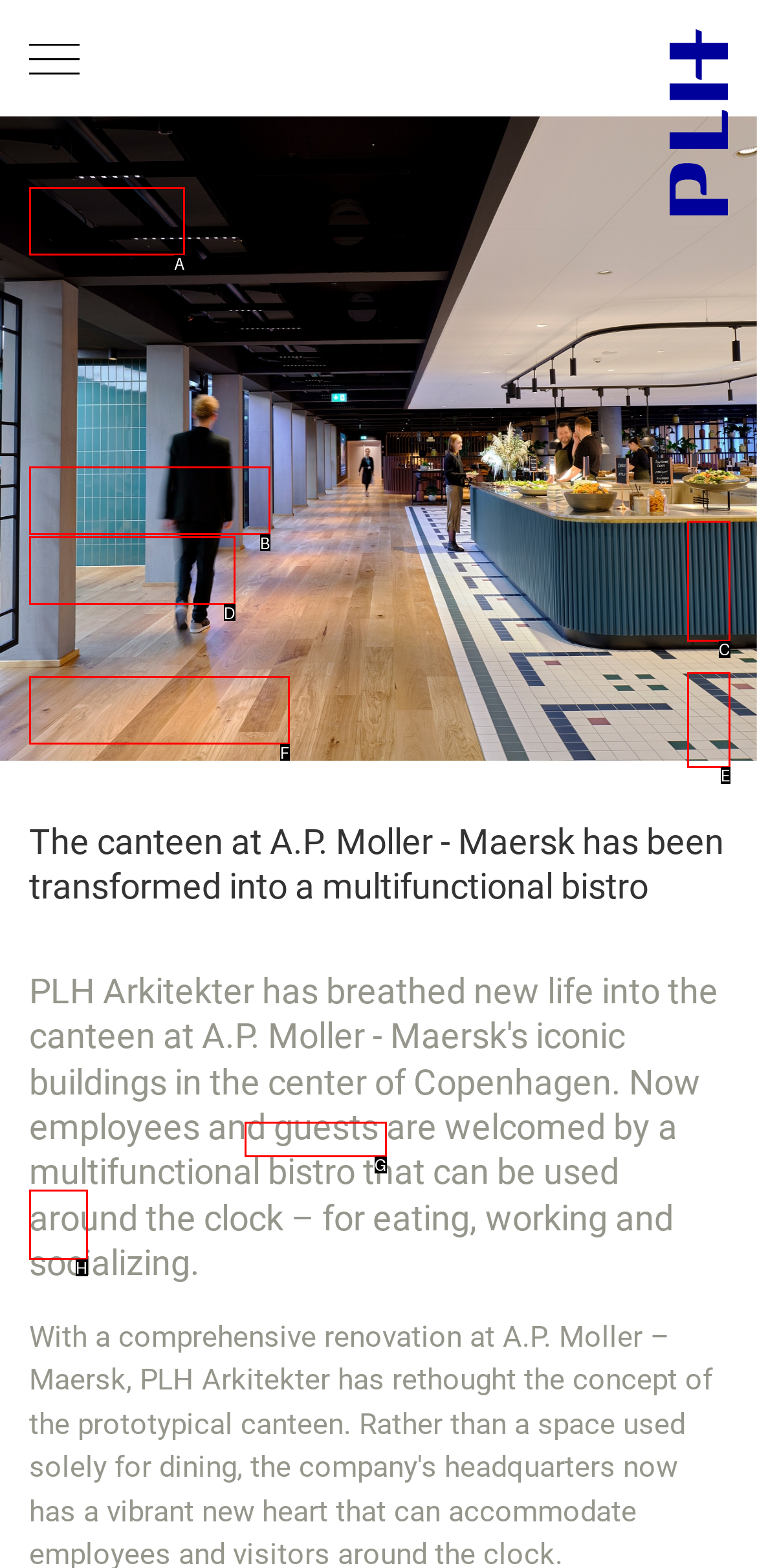Which option is described as follows: Home
Answer with the letter of the matching option directly.

A